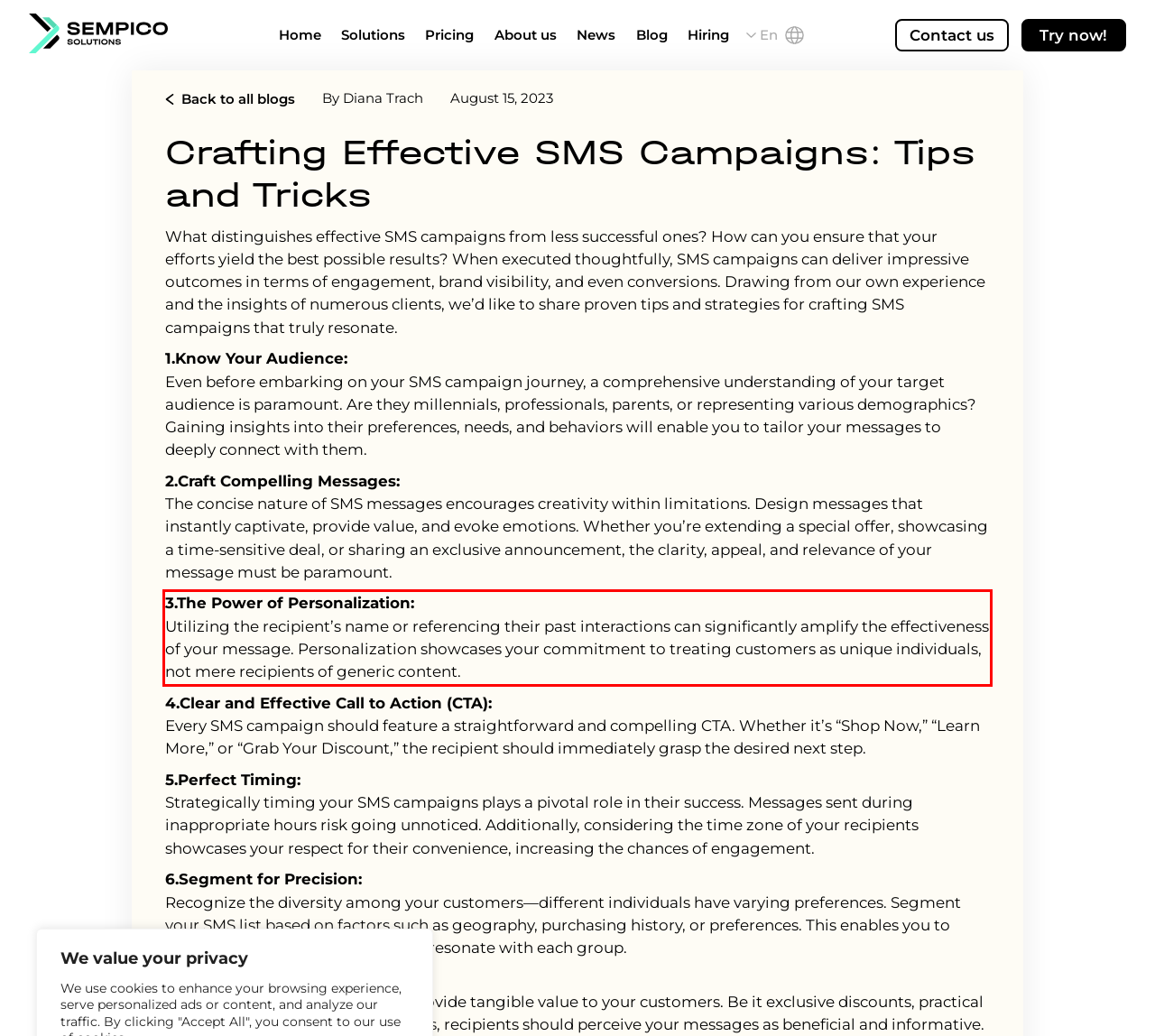Please recognize and transcribe the text located inside the red bounding box in the webpage image.

3.The Power of Personalization: Utilizing the recipient’s name or referencing their past interactions can significantly amplify the effectiveness of your message. Personalization showcases your commitment to treating customers as unique individuals, not mere recipients of generic content.